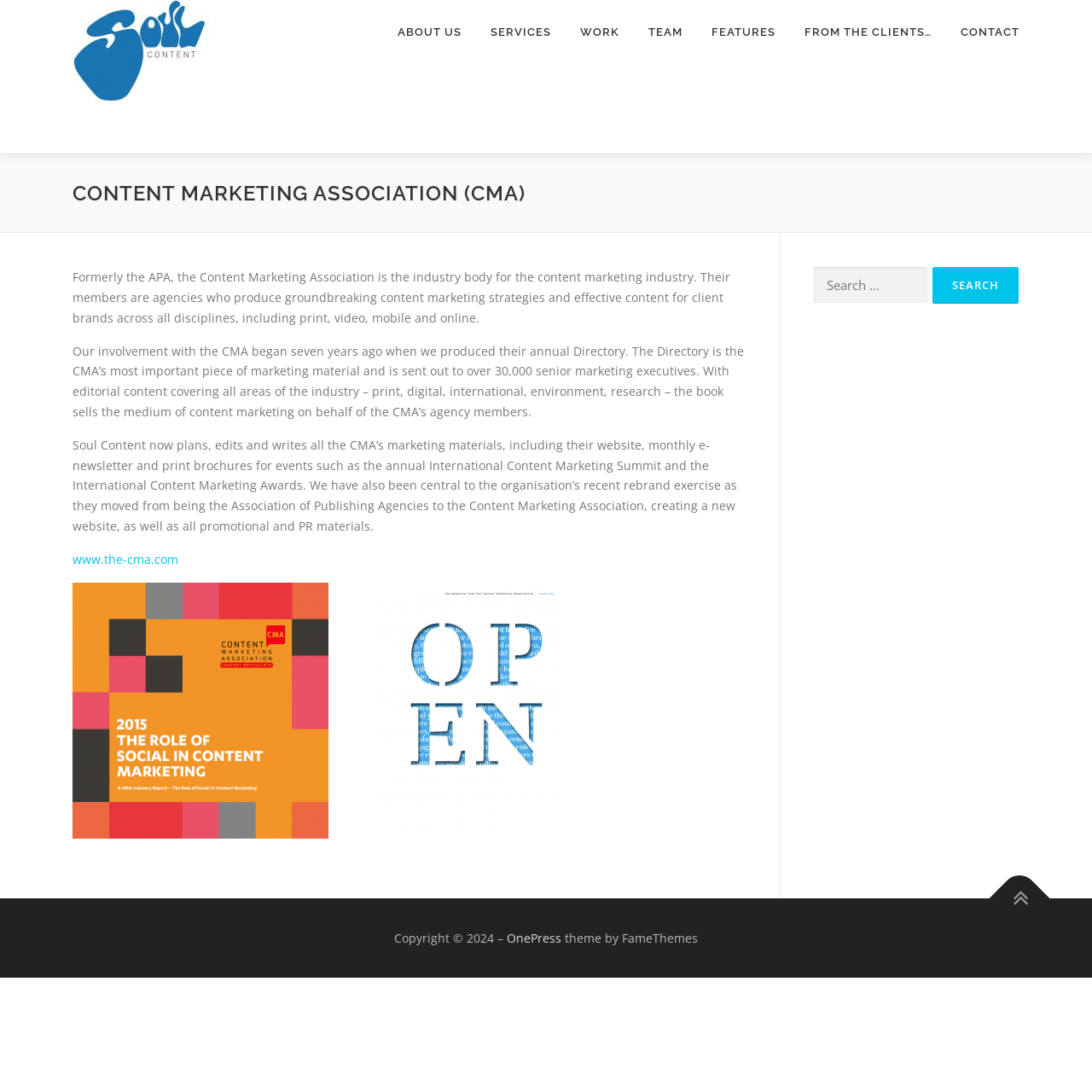Identify the bounding box coordinates of the area that should be clicked in order to complete the given instruction: "Click ABOUT US". The bounding box coordinates should be four float numbers between 0 and 1, i.e., [left, top, right, bottom].

[0.351, 0.0, 0.436, 0.059]